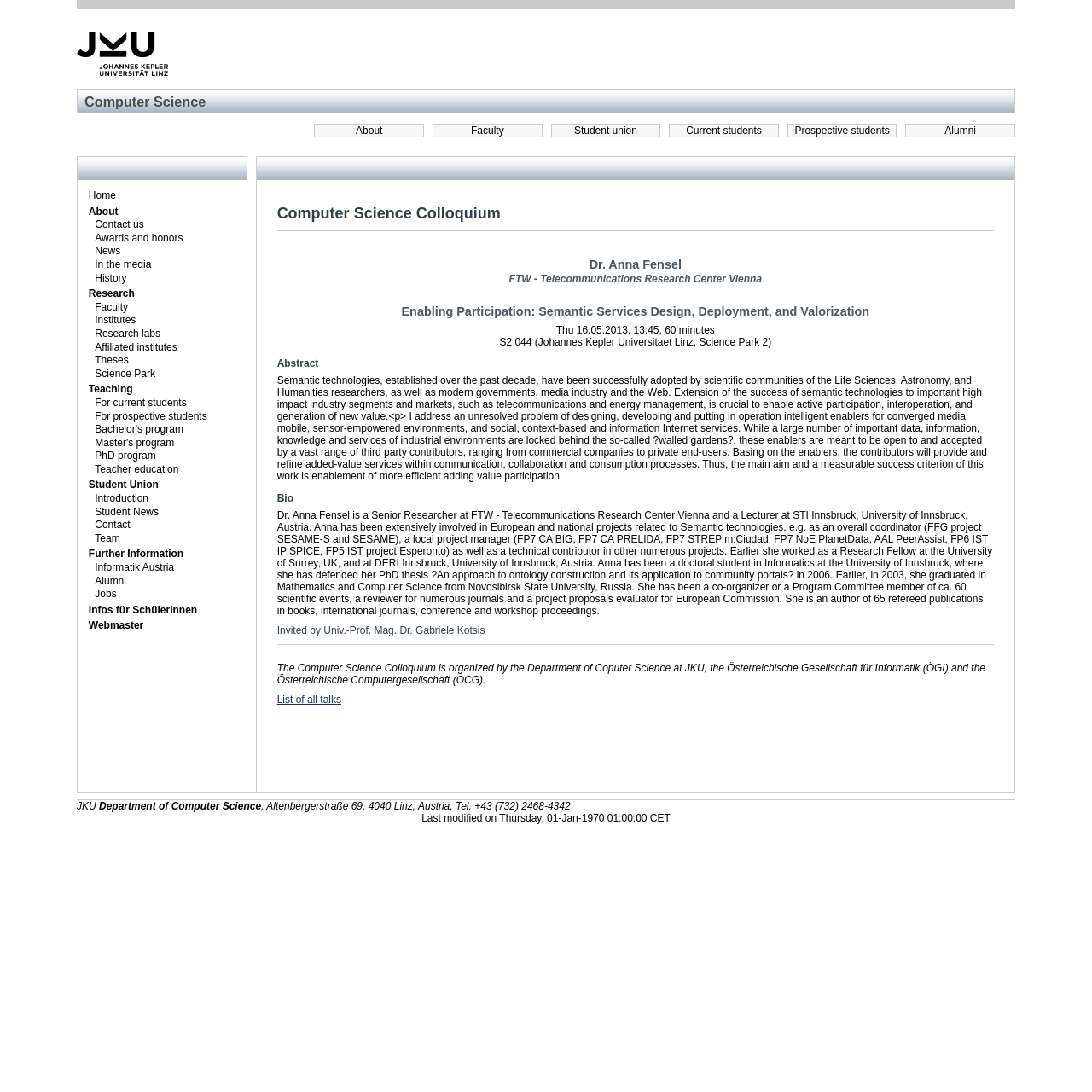Show me the bounding box coordinates of the clickable region to achieve the task as per the instruction: "Go to the 'List of all talks' page".

[0.254, 0.635, 0.312, 0.646]